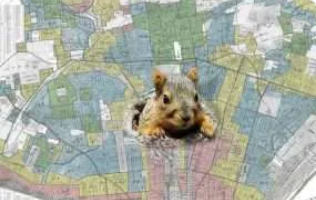Elaborate on the contents of the image in great detail.

The image features a curious squirrel peeking through a hole in a colorful urban map. The map is densely detailed, showcasing various zones demarcated in green, blue, and yellow, which likely signify different neighborhoods or land use types within a city. This visual metaphor connects the squirrel to the theme of urban ecology—the study of how wildlife interacts with urban environments. 

The surrounding map symbolizes the intricate relationship between nature and city planning, reflecting on how urbanization impacts local wildlife. Accompanying this imagery is the broader discussion about social inequities and citizen science, as highlighted in the context of the article titled "Social inequities and citizen science can skew our view of the natural world." This article delves into how citizen-gathered data, exemplified by urban wildlife mapping, can be influenced by factors like race and socioeconomic status, emphasizing the need for inclusive scientific practices.